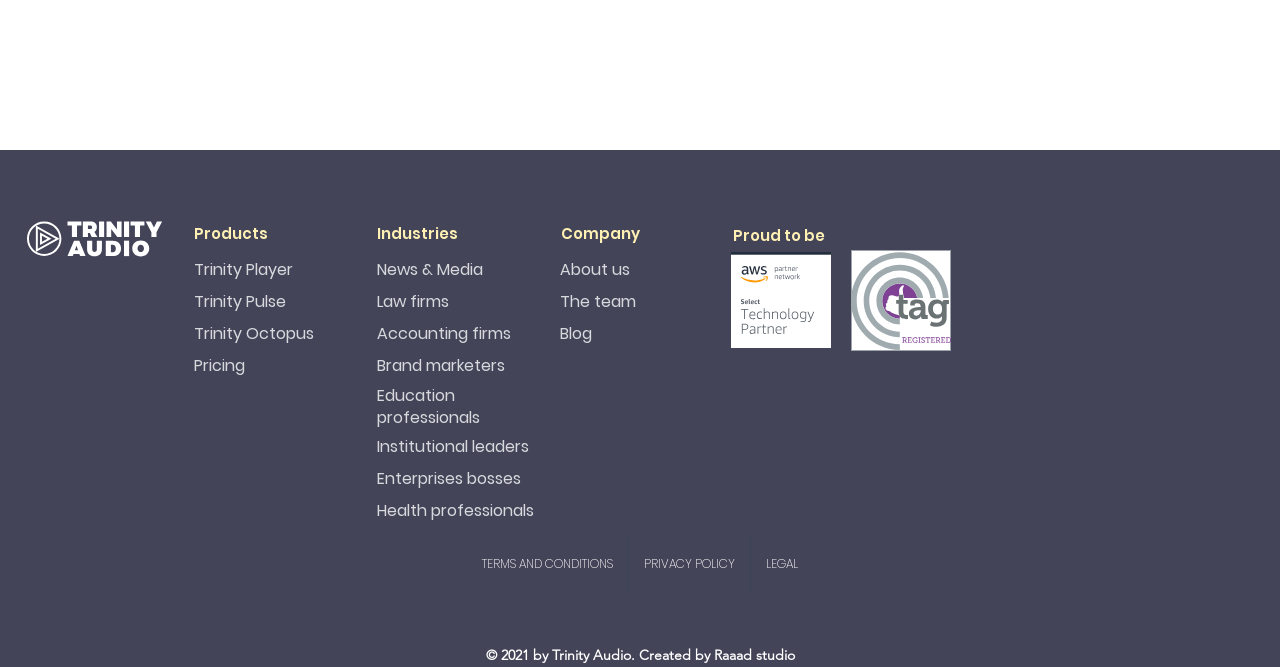Locate the bounding box coordinates of the region to be clicked to comply with the following instruction: "View Pricing". The coordinates must be four float numbers between 0 and 1, in the form [left, top, right, bottom].

[0.152, 0.526, 0.263, 0.574]